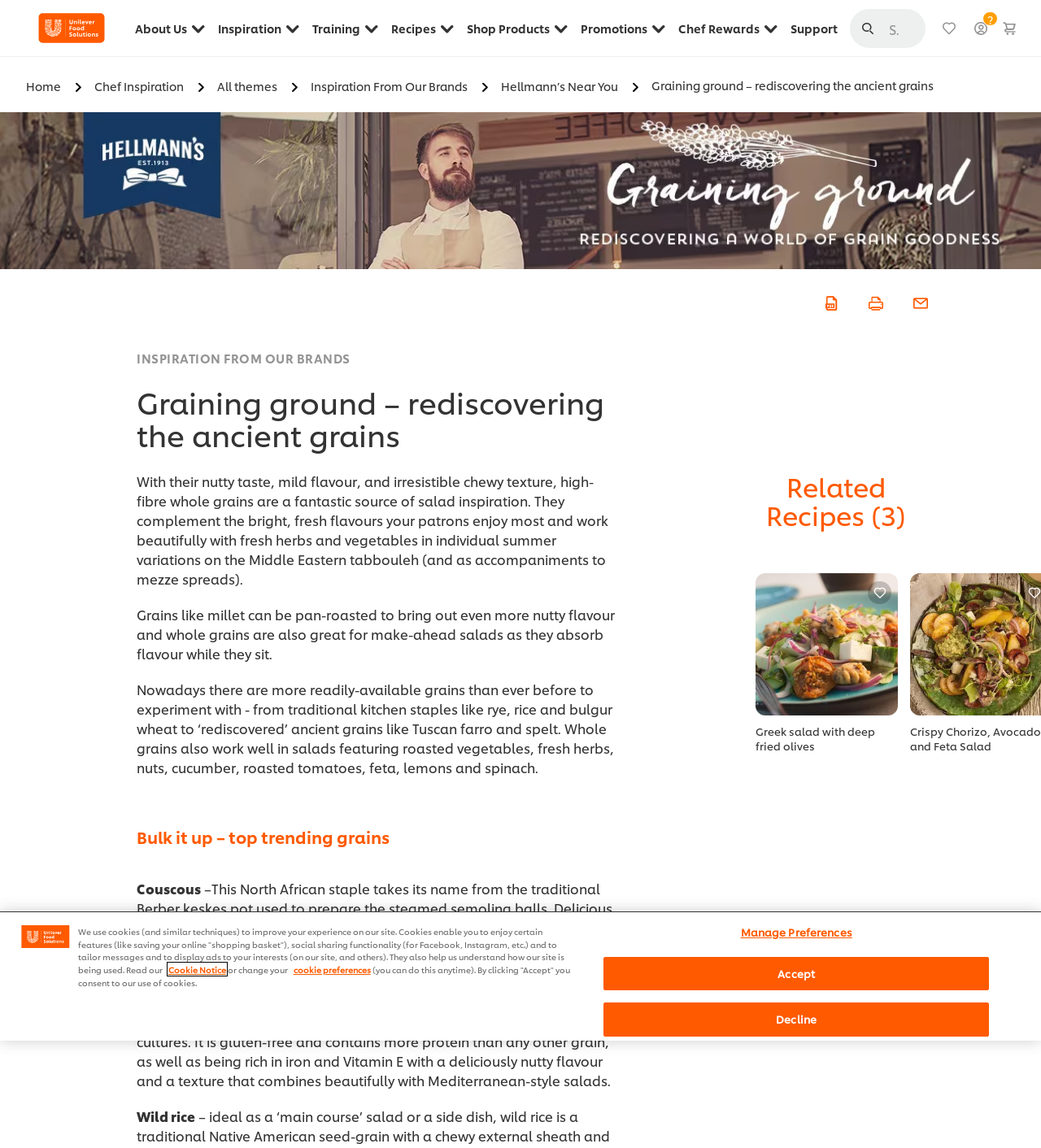Provide the bounding box coordinates of the area you need to click to execute the following instruction: "View the 'Greek salad with deep fried olives' recipe".

[0.726, 0.63, 0.862, 0.656]